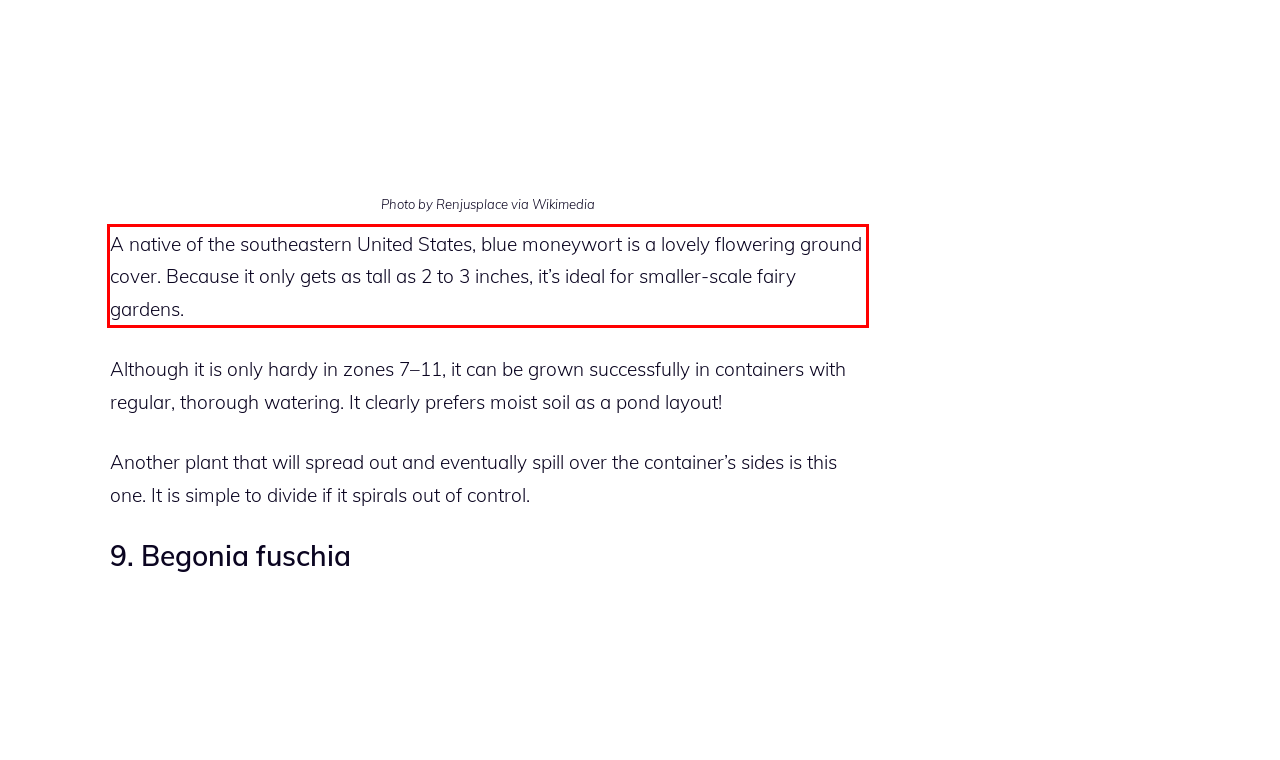Given the screenshot of the webpage, identify the red bounding box, and recognize the text content inside that red bounding box.

A native of the southeastern United States, blue moneywort is a lovely flowering ground cover. Because it only gets as tall as 2 to 3 inches, it’s ideal for smaller-scale fairy gardens.